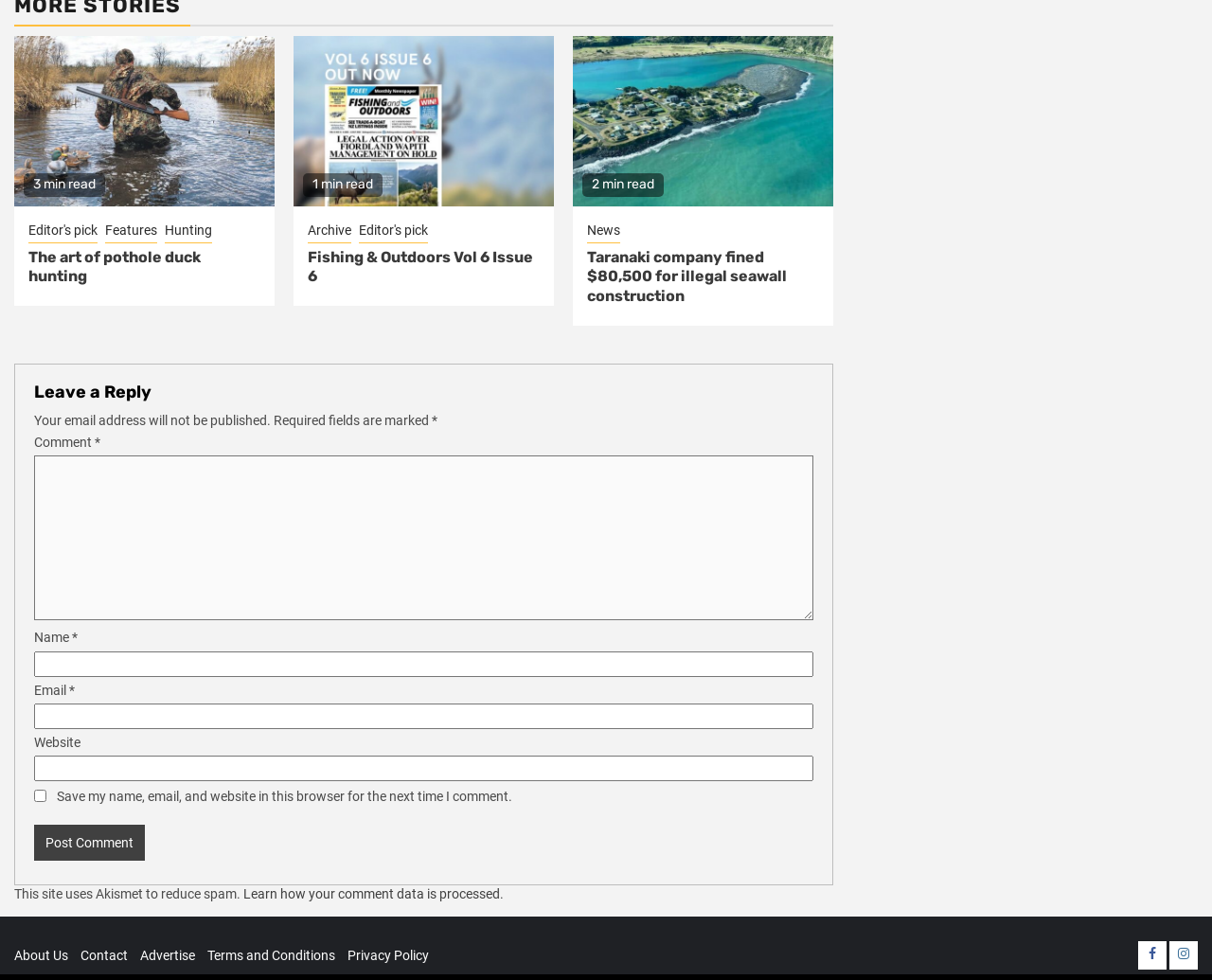What is the estimated reading time of the first article?
Using the image as a reference, give a one-word or short phrase answer.

3 min